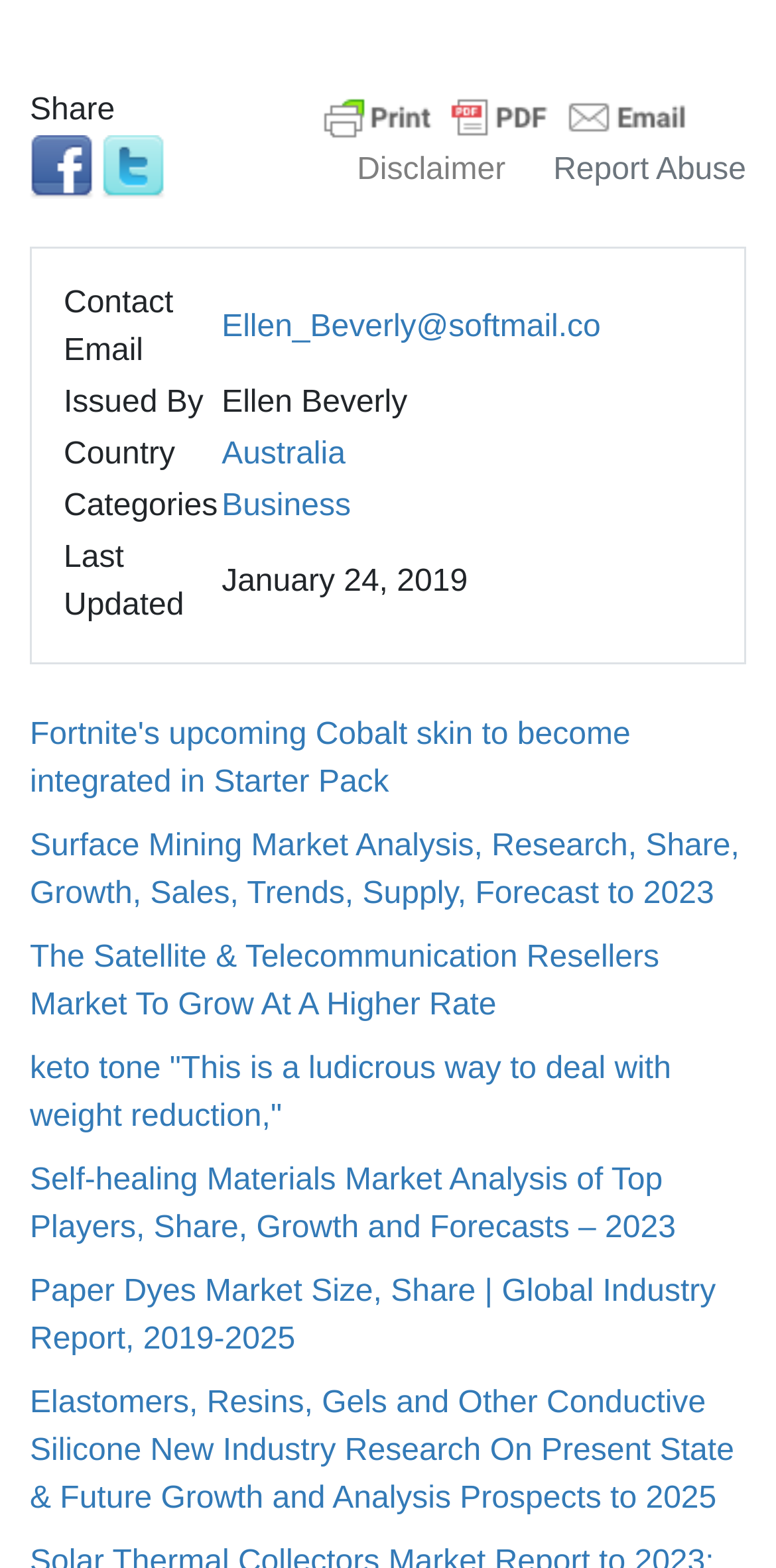What is the last updated date?
Utilize the image to construct a detailed and well-explained answer.

I found the last updated date by looking at the table with the gridcells, where I saw a cell labeled 'Last Updated' with the value 'January 24, 2019'.